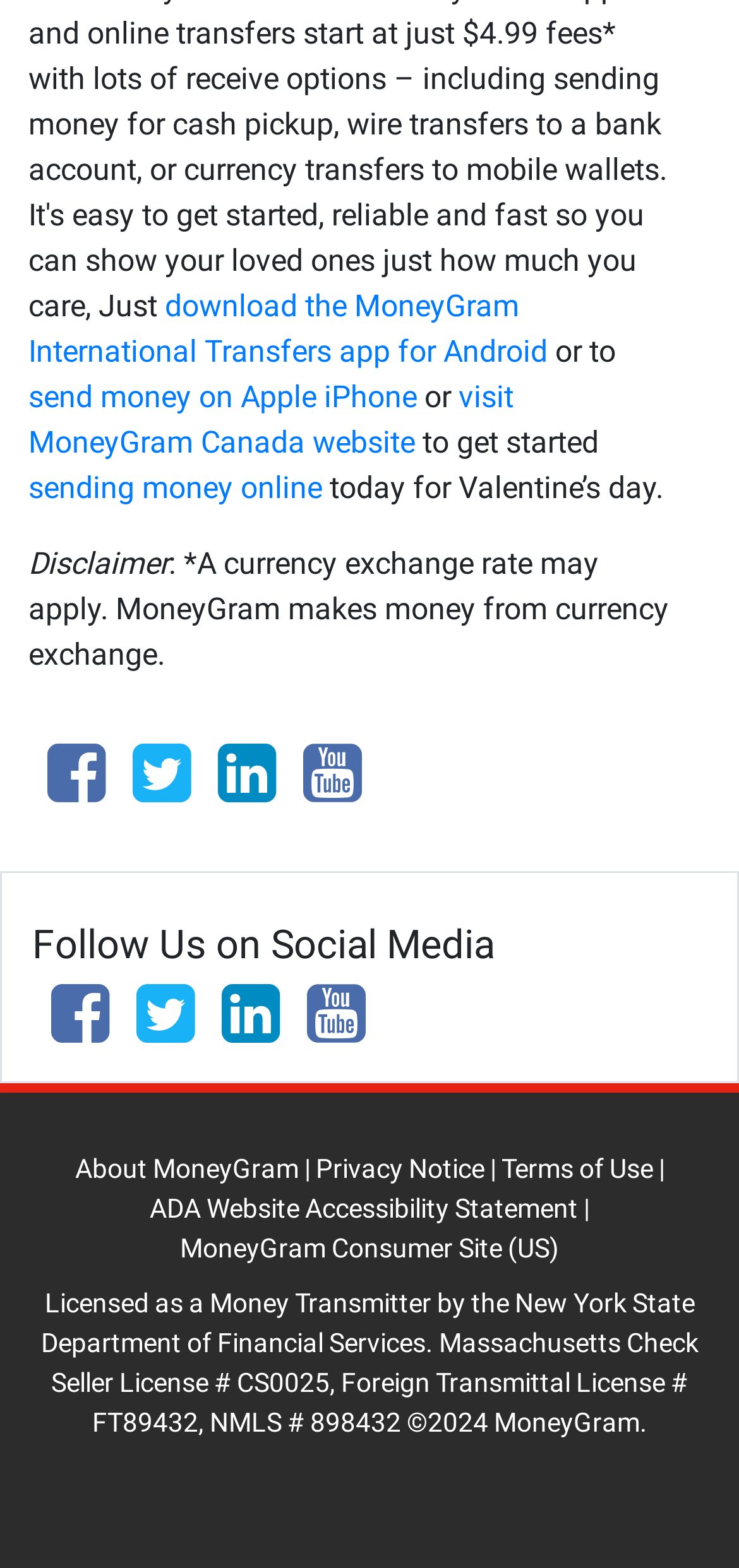Could you provide the bounding box coordinates for the portion of the screen to click to complete this instruction: "follow us on social media"?

[0.044, 0.588, 0.956, 0.618]